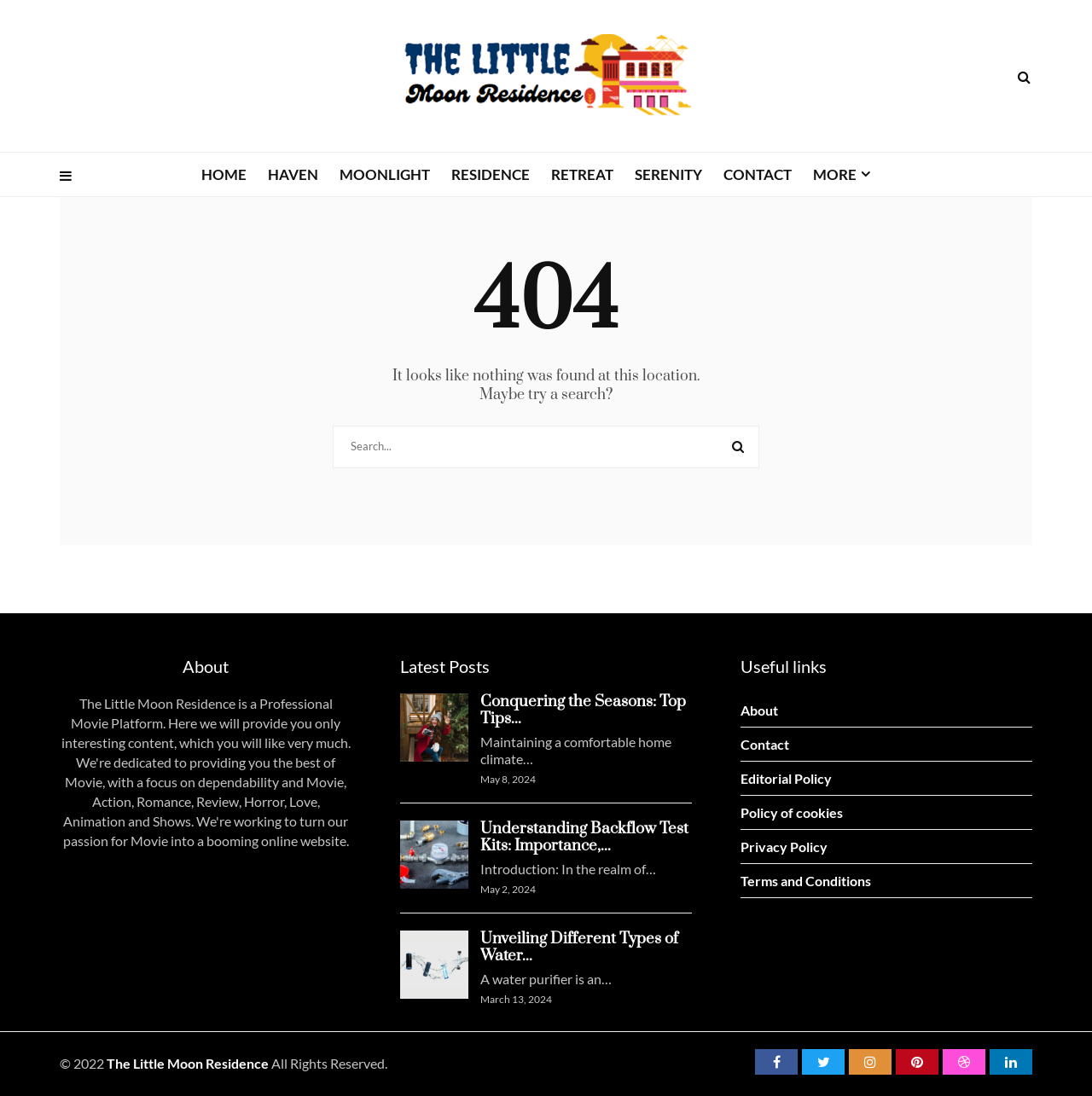Please mark the bounding box coordinates of the area that should be clicked to carry out the instruction: "Go to the CONTACT page".

[0.662, 0.147, 0.742, 0.168]